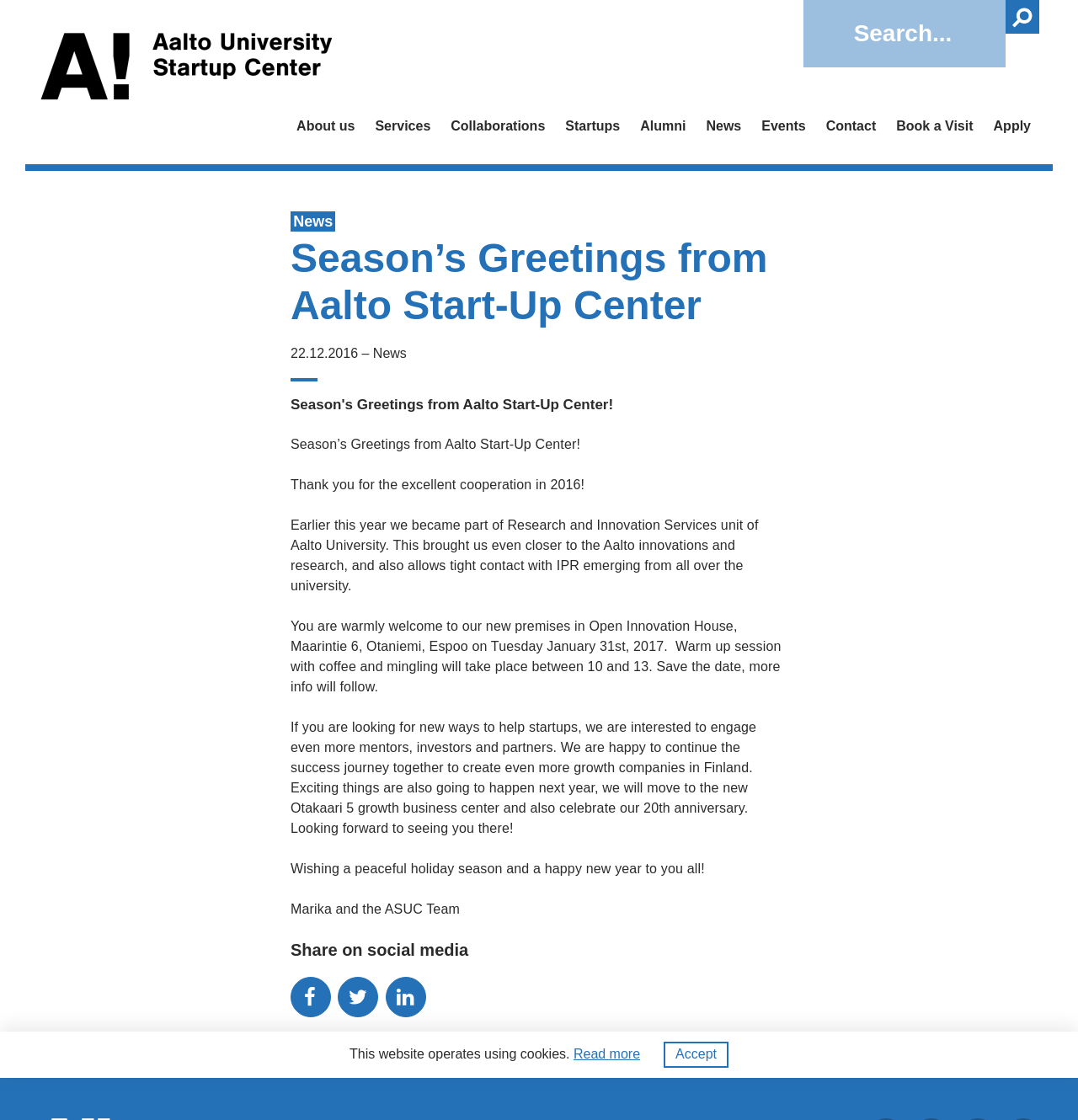Please find the bounding box coordinates (top-left x, top-left y, bottom-right x, bottom-right y) in the screenshot for the UI element described as follows: Book a Visit

[0.831, 0.106, 0.903, 0.121]